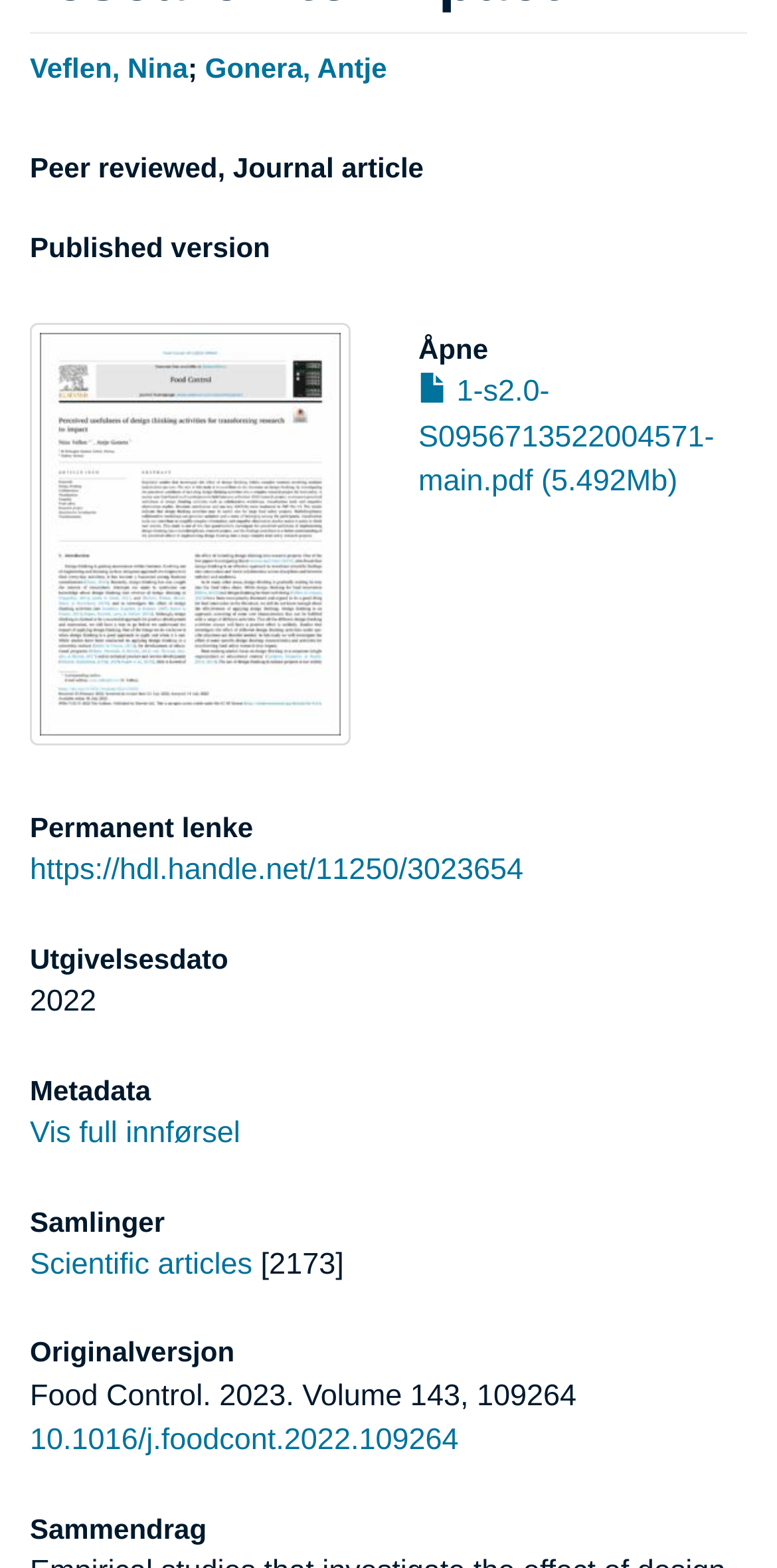Identify the bounding box for the UI element described as: "Gonera, Antje". Ensure the coordinates are four float numbers between 0 and 1, formatted as [left, top, right, bottom].

[0.264, 0.032, 0.498, 0.053]